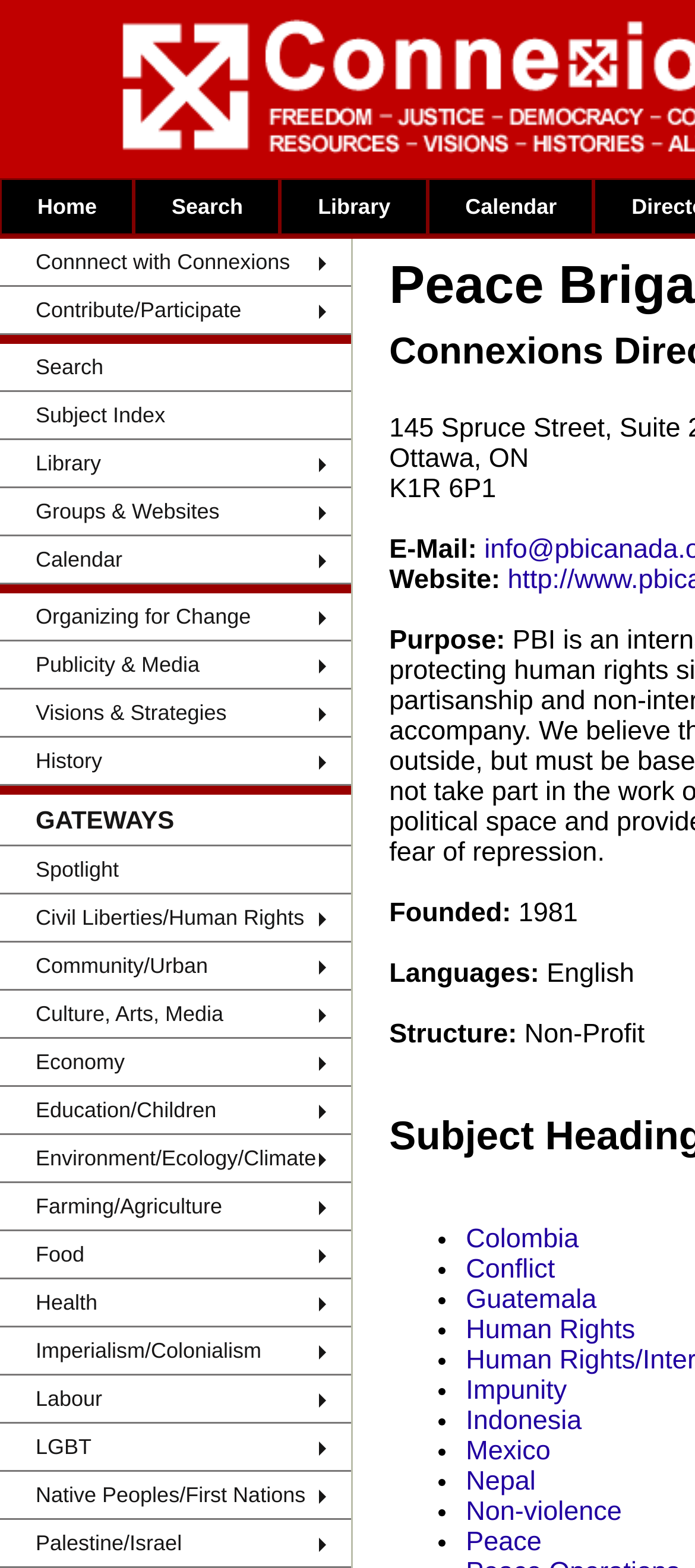What is the title or heading displayed on the webpage?

Peace Brigades International
Connexions Directory of Groups & Websites 2023